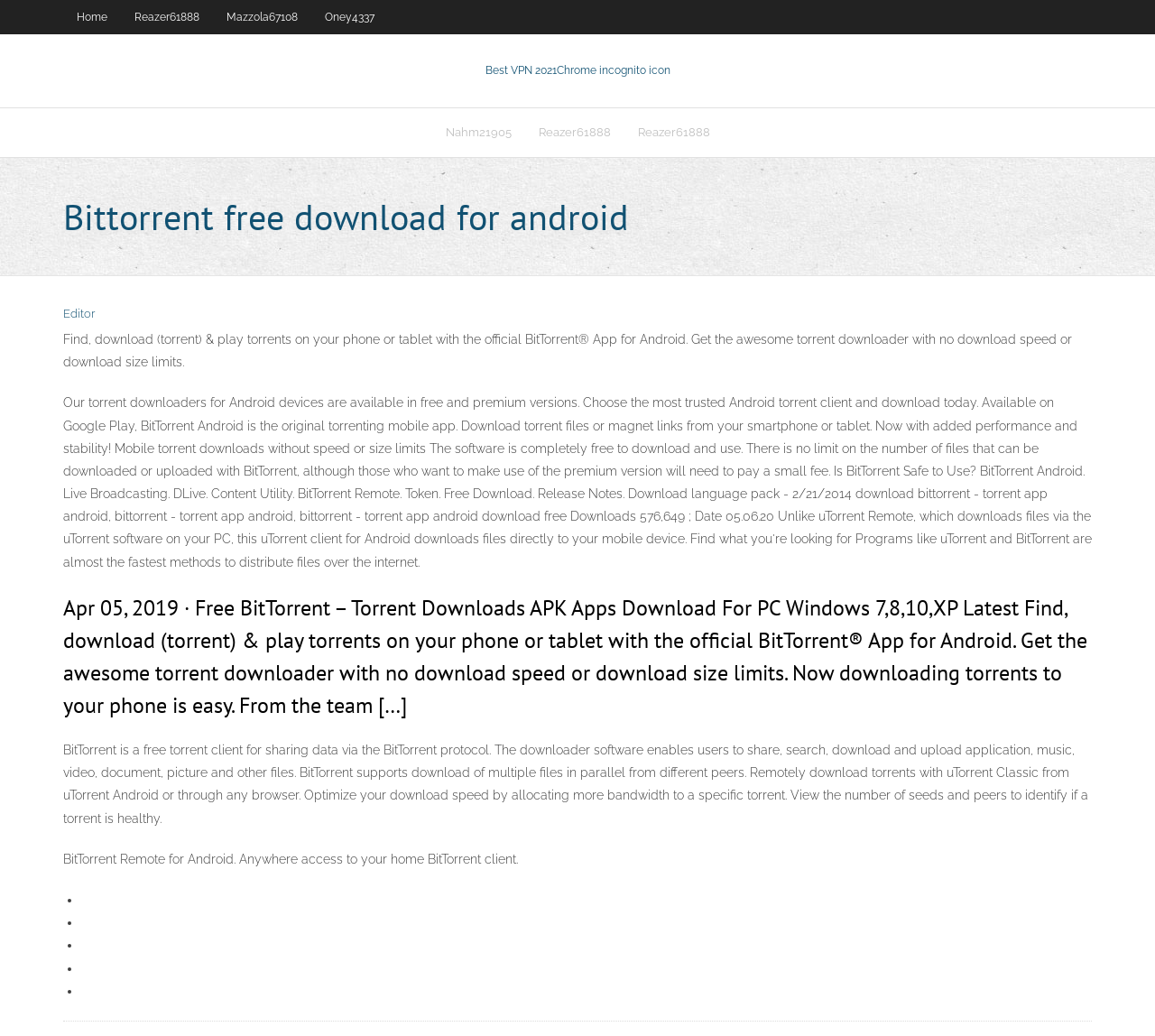Provide a single word or phrase to answer the given question: 
What is the benefit of allocating more bandwidth to a specific torrent?

Optimize download speed